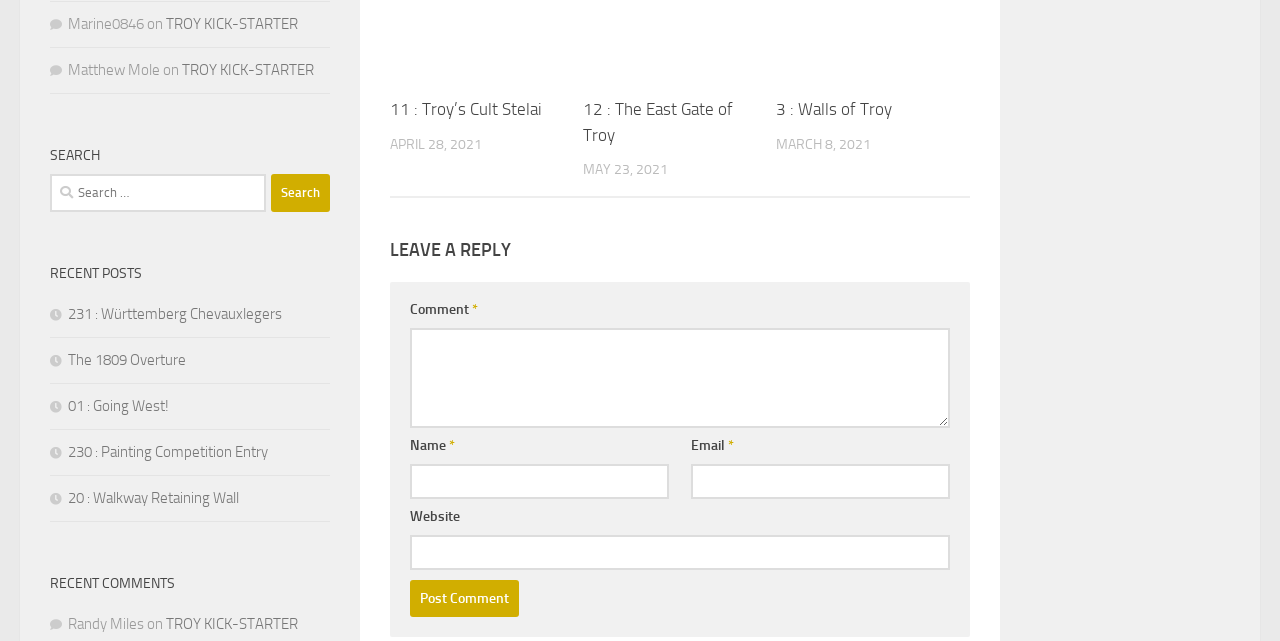Identify the bounding box coordinates for the element that needs to be clicked to fulfill this instruction: "Leave a reply". Provide the coordinates in the format of four float numbers between 0 and 1: [left, top, right, bottom].

[0.305, 0.372, 0.758, 0.409]